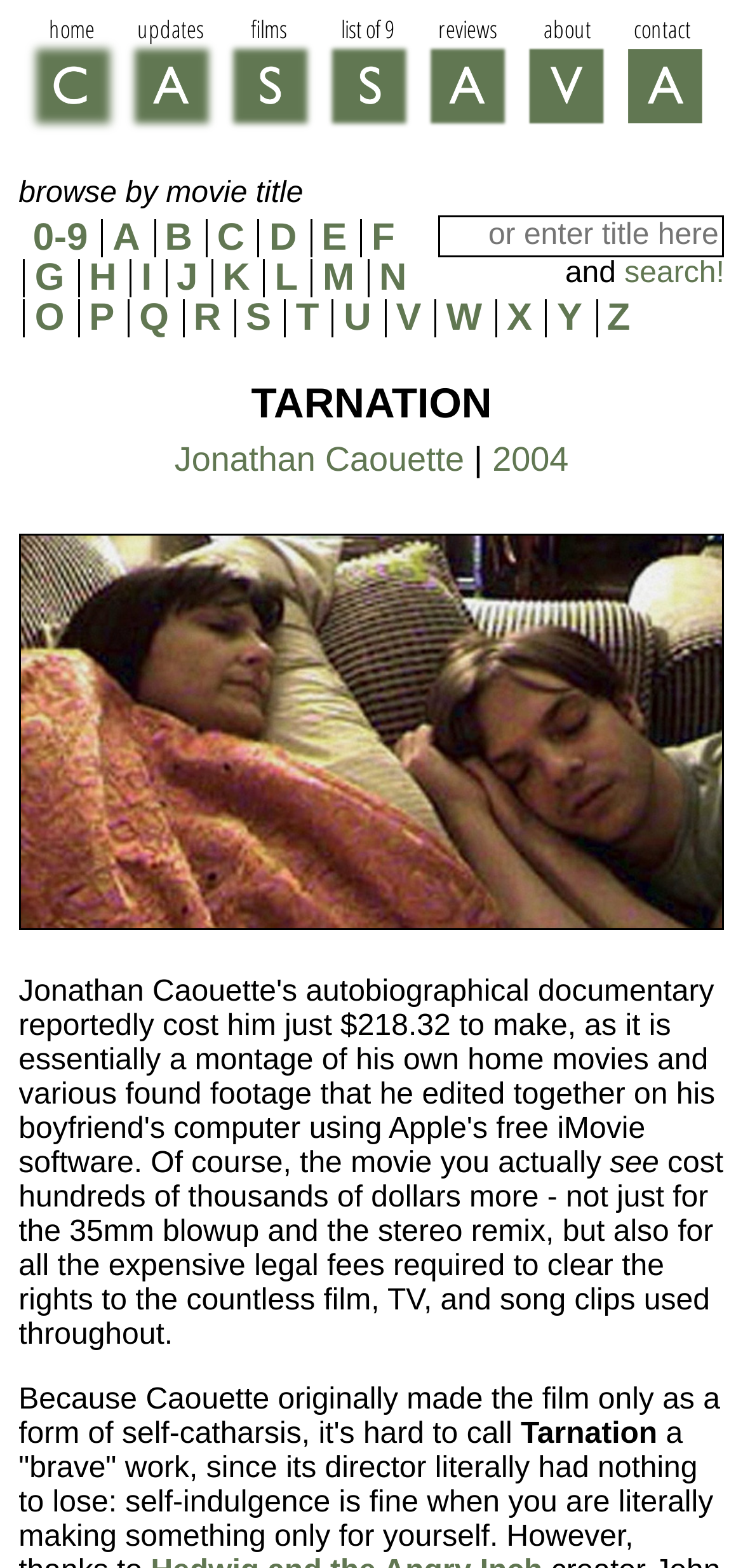Use a single word or phrase to answer the question: 
What is the name of the movie mentioned on the webpage?

Tarnation